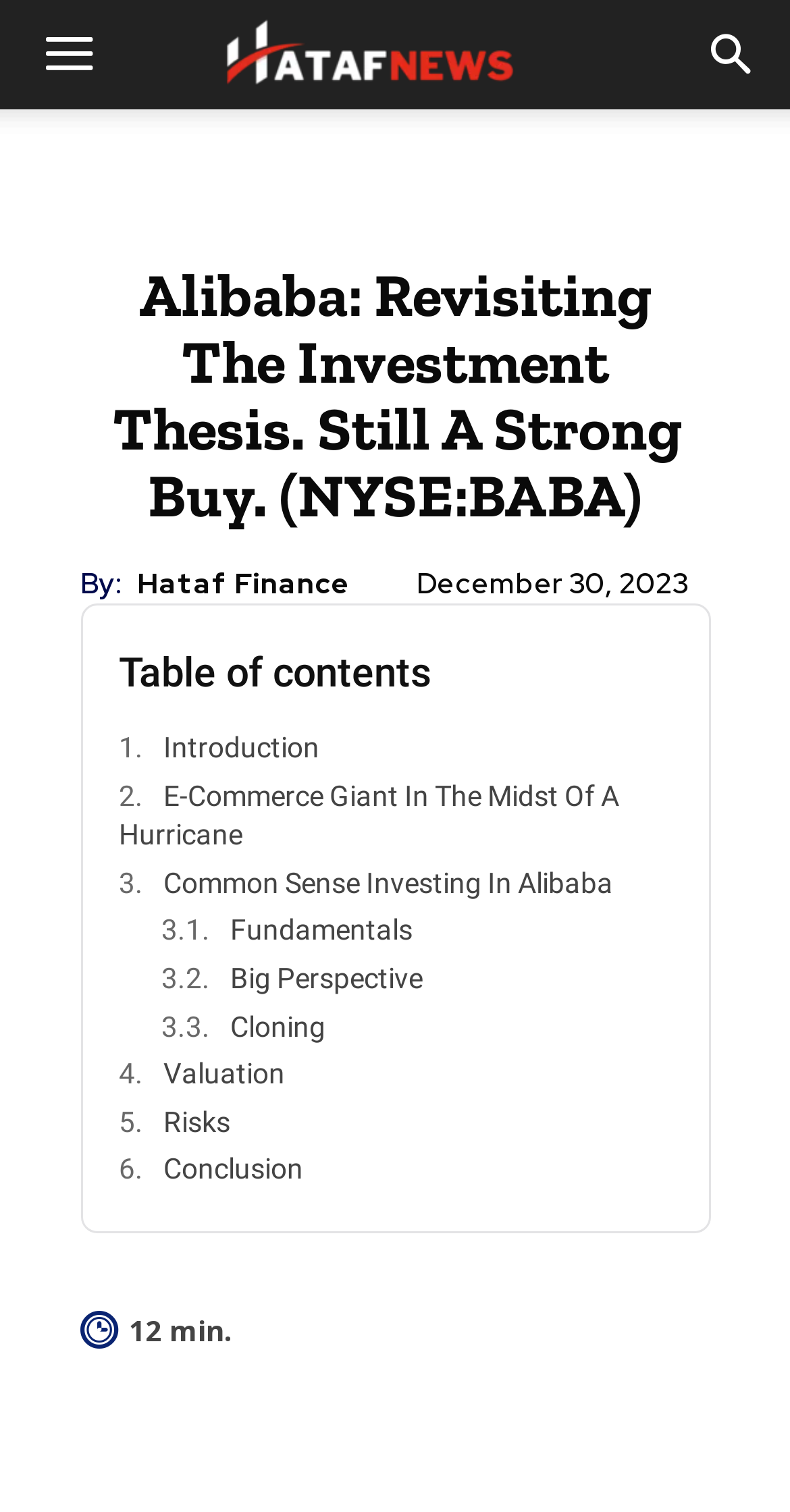Please identify the bounding box coordinates of the element's region that I should click in order to complete the following instruction: "View the article by Hataf Finance". The bounding box coordinates consist of four float numbers between 0 and 1, i.e., [left, top, right, bottom].

[0.173, 0.375, 0.442, 0.397]